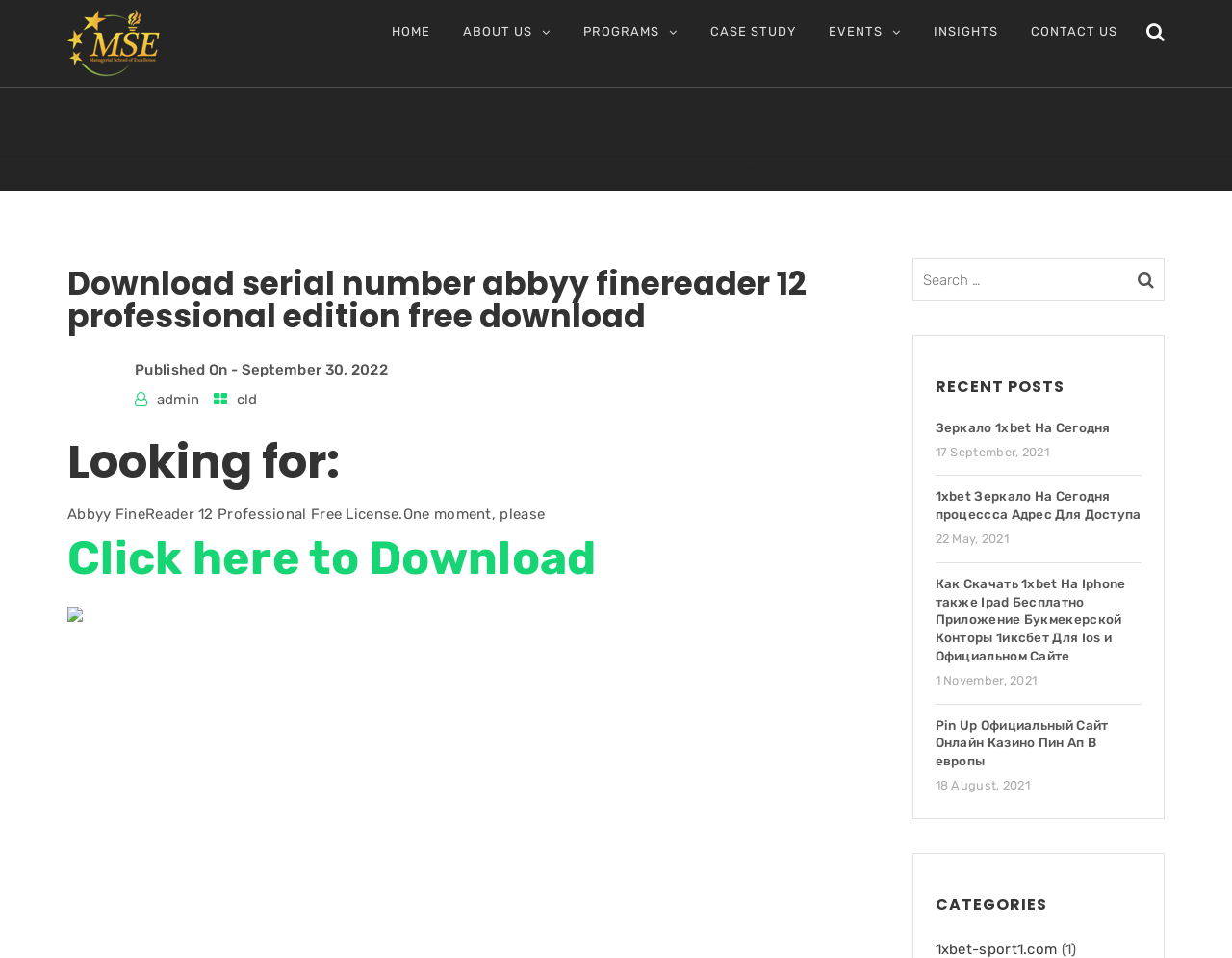Identify the coordinates of the bounding box for the element that must be clicked to accomplish the instruction: "Click HOME".

[0.318, 0.01, 0.349, 0.054]